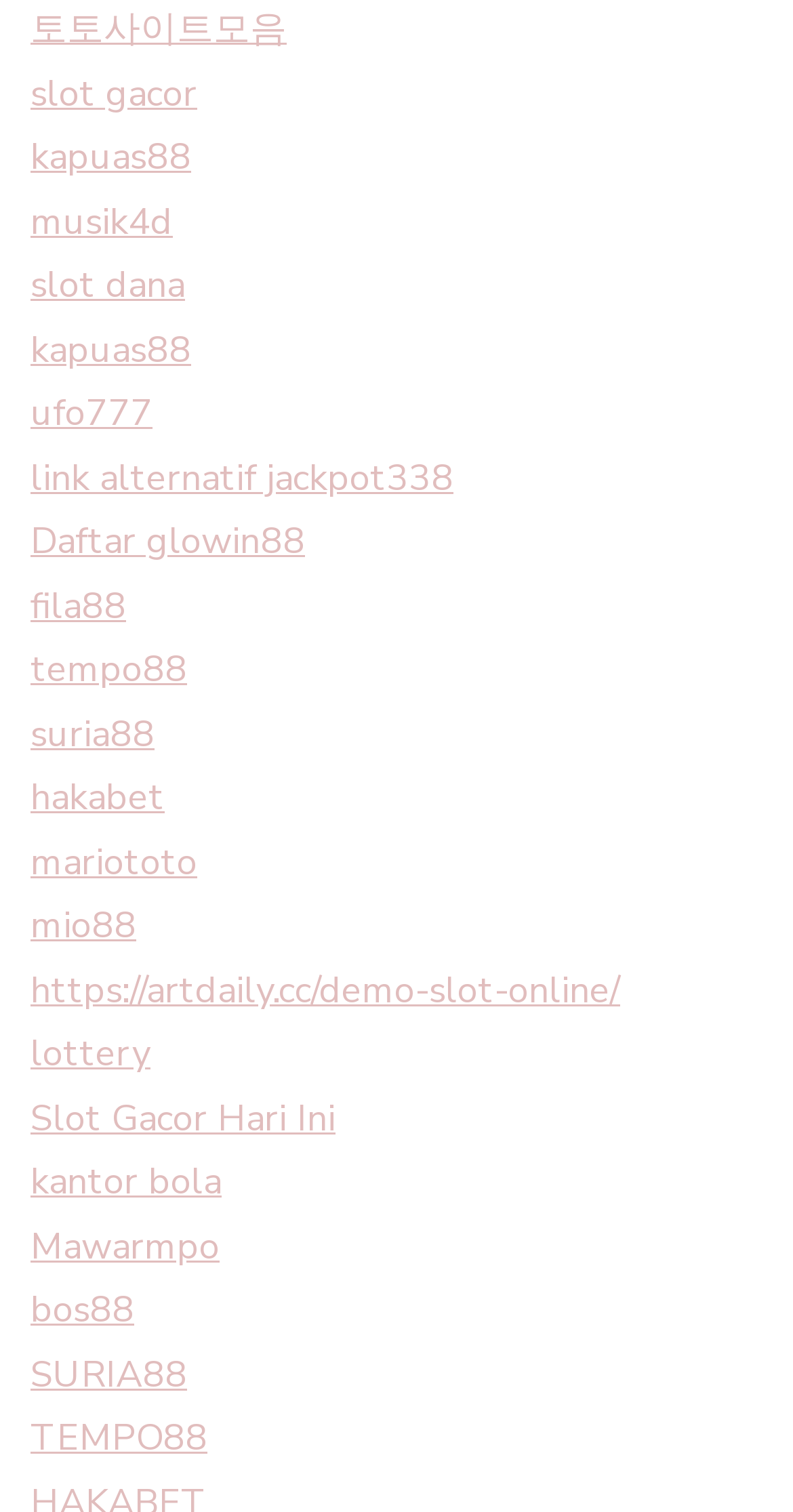What is the last link on the webpage? Based on the screenshot, please respond with a single word or phrase.

TEMPO88